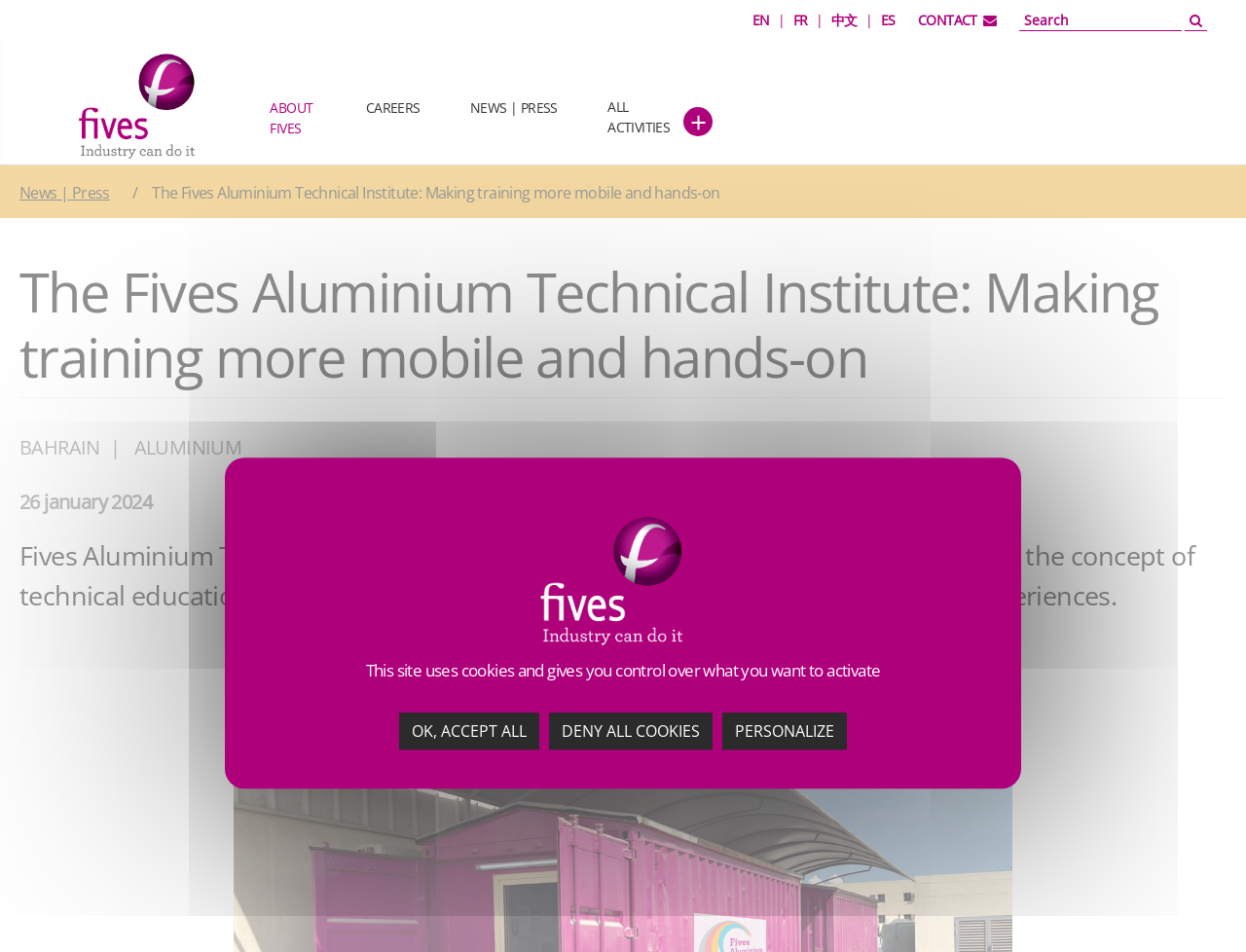Articulate a detailed summary of the webpage's content and design.

The webpage is about the Fives Aluminium Technical Institute, an advanced training center that combines mobility, practicality, and customized learning experiences. At the top left corner, there is a logo of Fives Aluminium Technical Institute. Below the logo, there are five language options: EN, FR, 中文, ES, and a contact link with an envelope icon. 

To the right of the language options, there is a search bar with a textbox and a search button. Below the search bar, there is a navigation menu with links to ABOUT FIVES, CAREERS, NEWS | PRESS, and ALL ACTIVITIES. 

On the left side of the page, there is a breadcrumb navigation menu that shows the current location as "News | Press" under "The Fives Aluminium Technical Institute: Making training more mobile and hands-on". 

The main content of the page is headed with the title "The Fives Aluminium Technical Institute: Making training more mobile and hands-on". Below the title, there are two lines of text: "BAHRAIN" and "ALUMINIUM". 

Following this, there is a time element showing the date "26 January 2024". Then, there is a paragraph describing the Fives Aluminium Technical Institute as an advanced training center that combines mobility, practicality, and customized learning experiences. 

To the right of the paragraph, there is an image of the Fives 9lts logo. At the bottom of the page, there is a notice about the site using cookies, with three buttons to control cookie settings: OK, ACCEPT ALL, DENY ALL COOKIES, and PERSONALIZE.